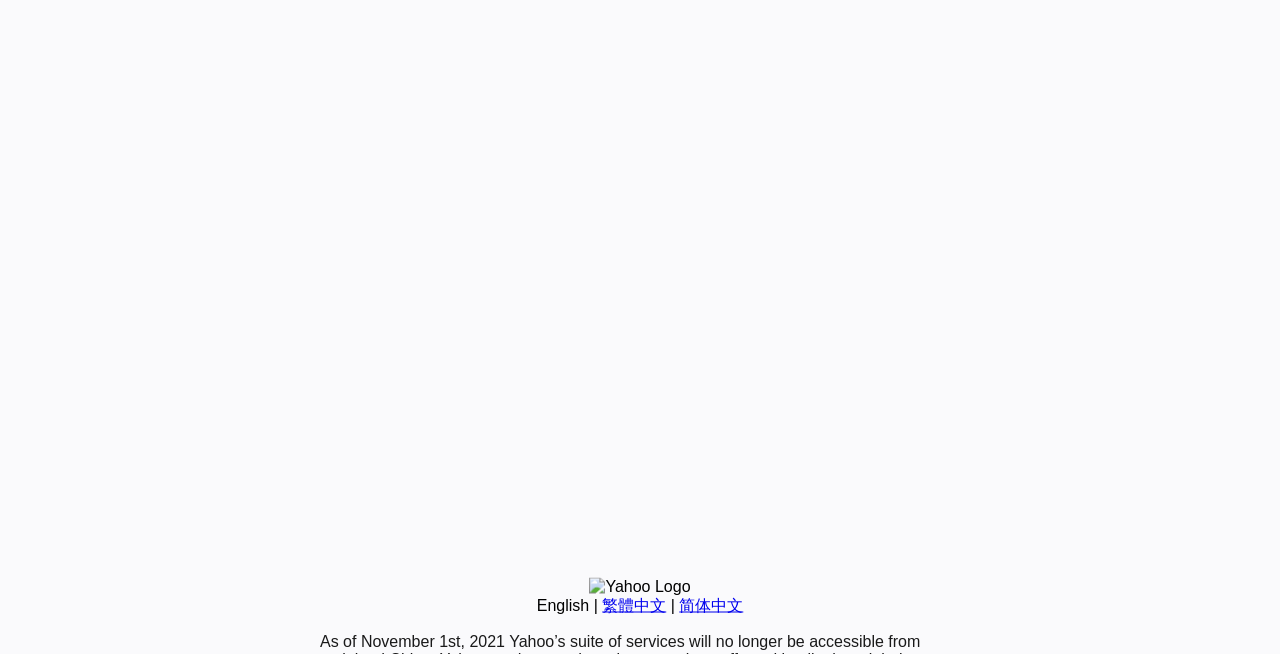Given the description "Cart Cart", provide the bounding box coordinates of the corresponding UI element.

None